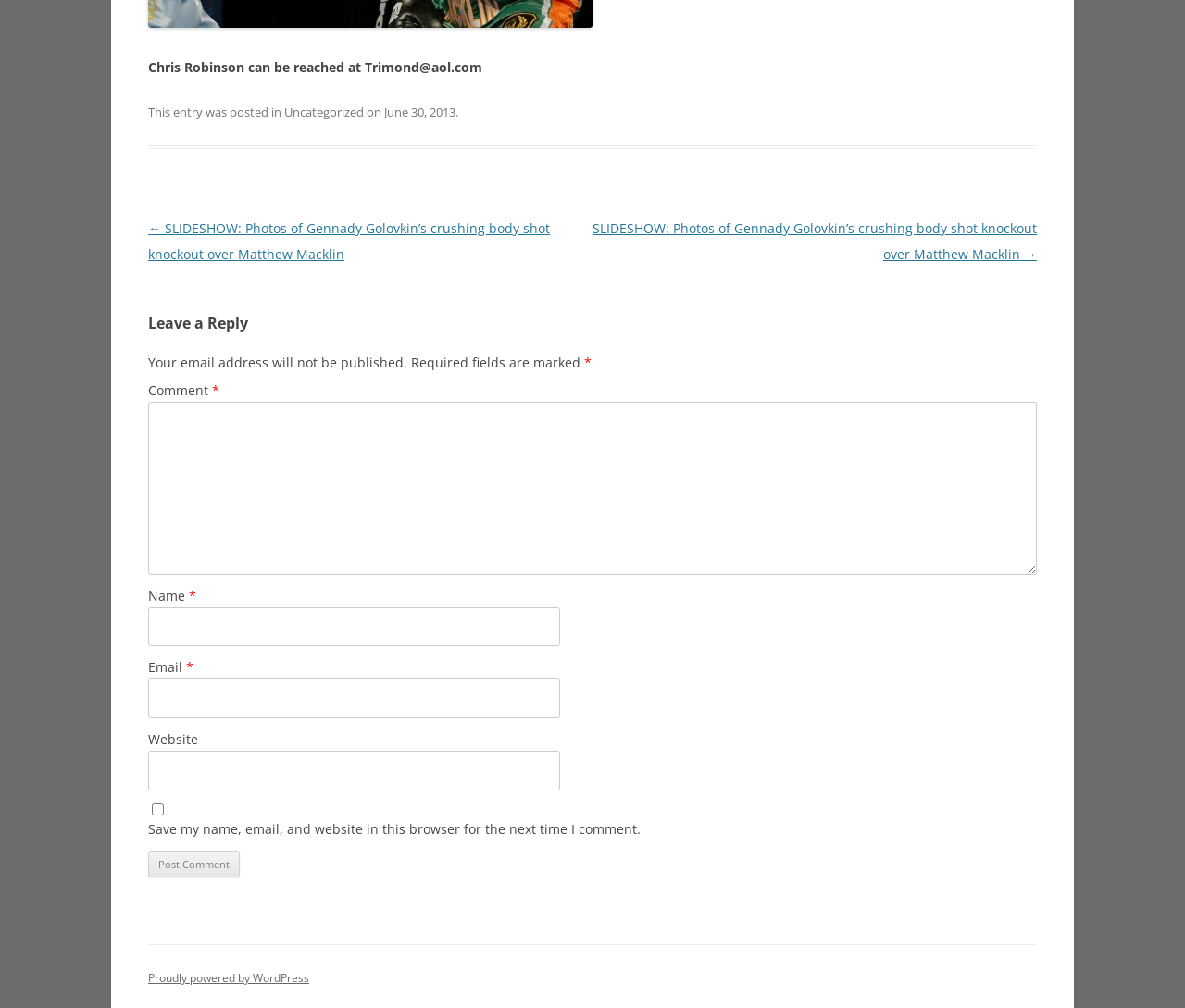Determine the bounding box coordinates for the element that should be clicked to follow this instruction: "Post a comment". The coordinates should be given as four float numbers between 0 and 1, in the format [left, top, right, bottom].

[0.125, 0.844, 0.202, 0.871]